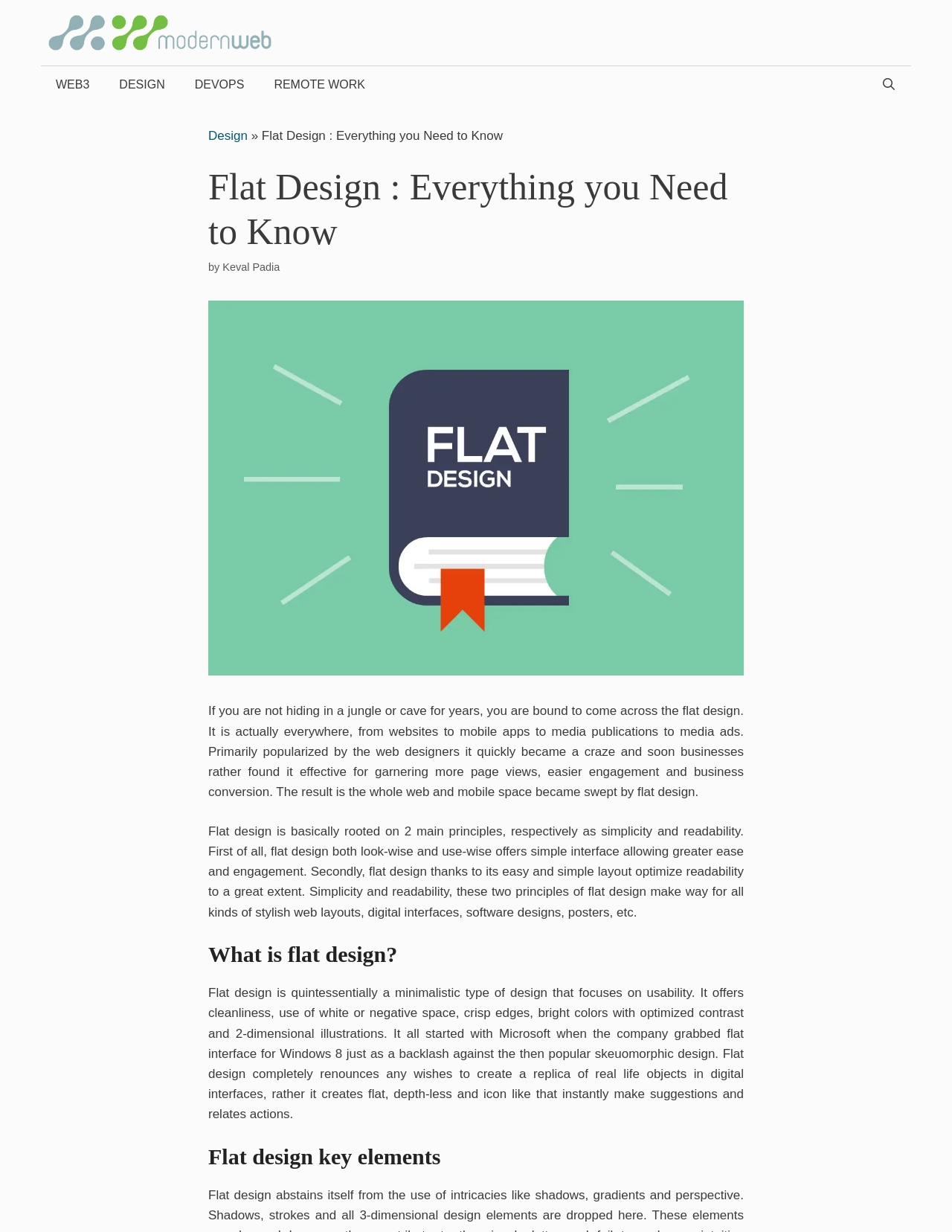Using the provided element description: "Remote Work", identify the bounding box coordinates. The coordinates should be four floats between 0 and 1 in the order [left, top, right, bottom].

[0.272, 0.054, 0.399, 0.084]